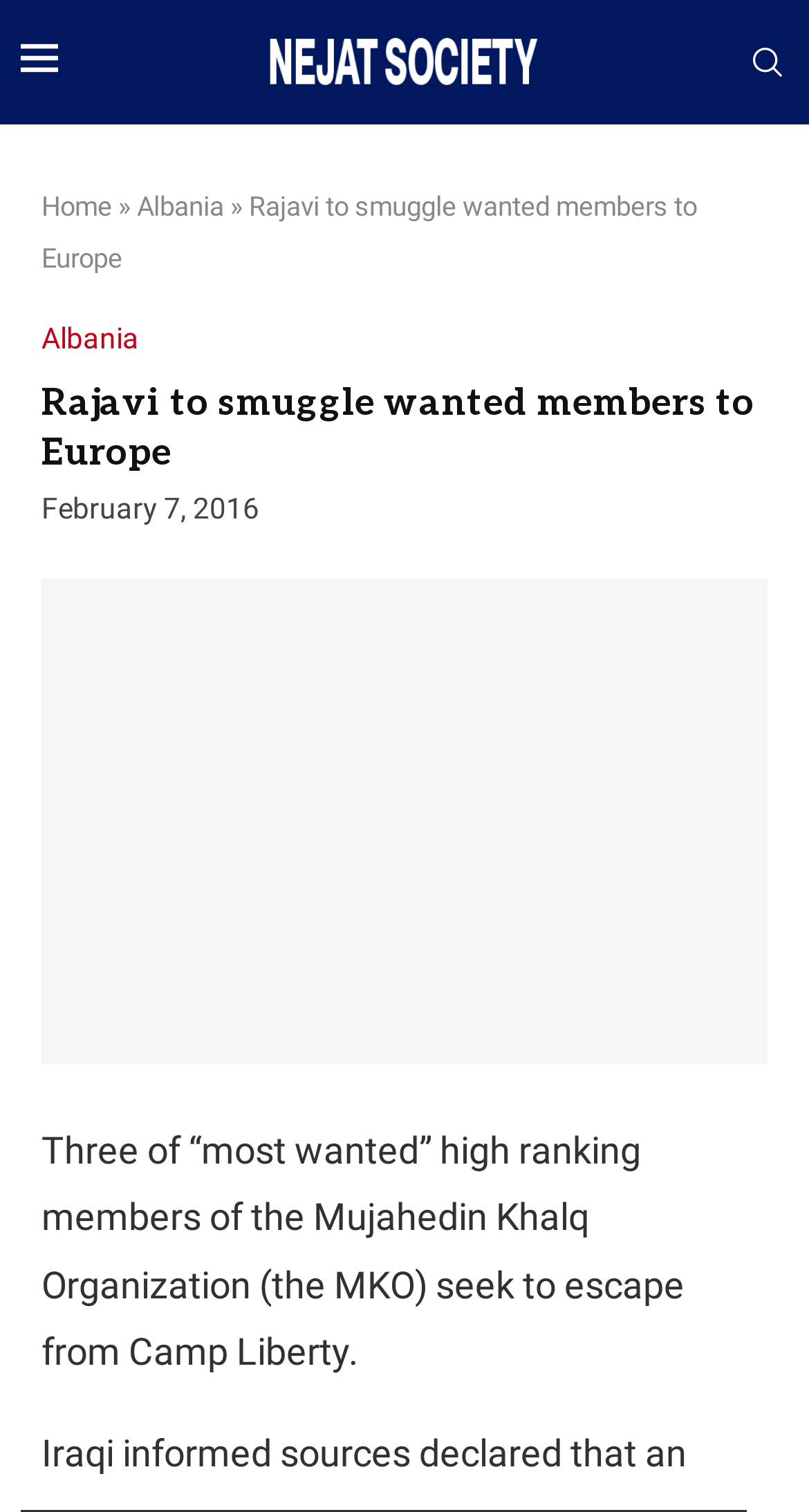What is the date of the article?
Could you please answer the question thoroughly and with as much detail as possible?

The question asks for the date of the article. By looking at the time element with the content 'February 7, 2016', we can find the answer, which is February 7, 2016.